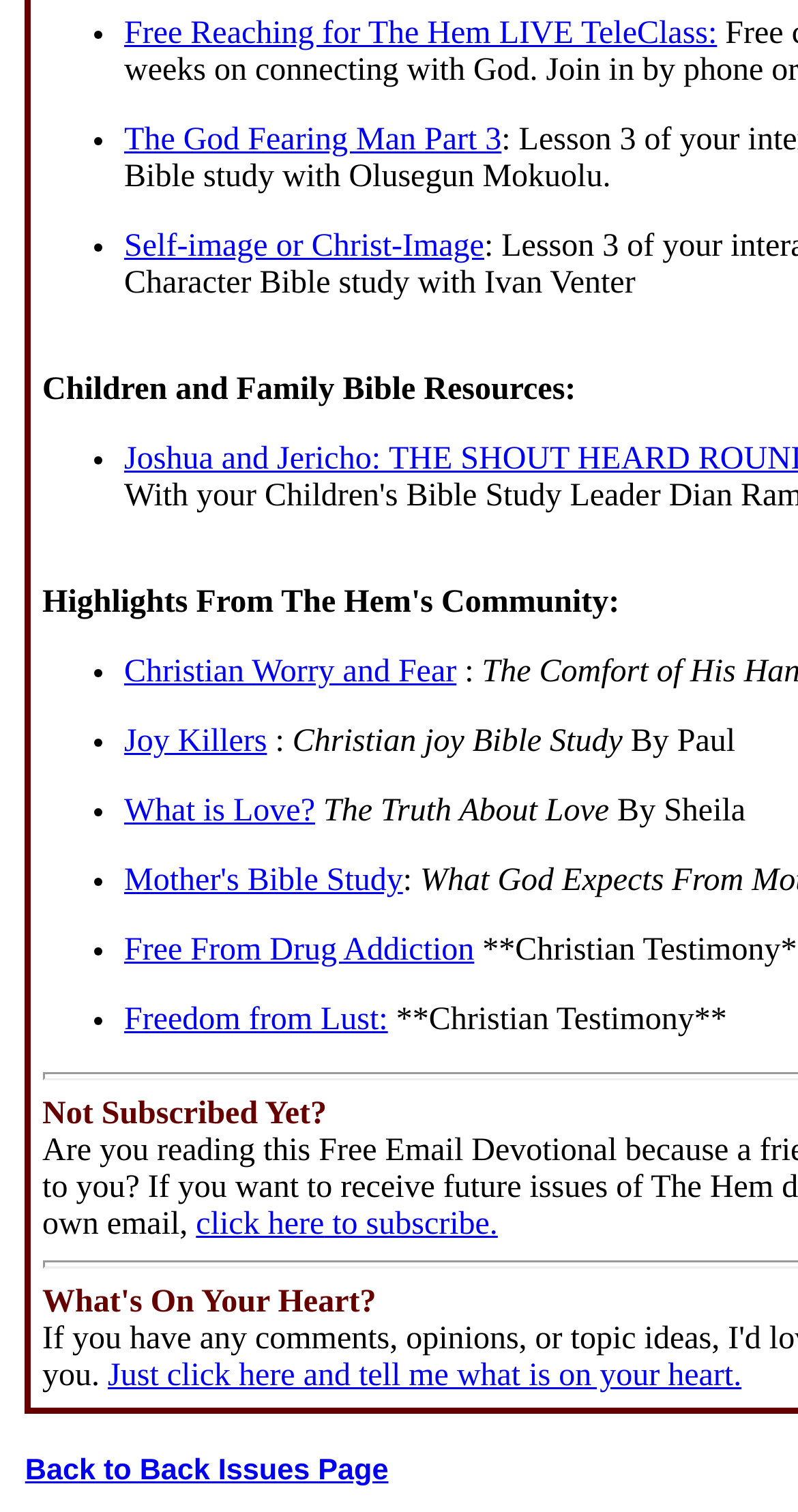Please find the bounding box coordinates of the element that needs to be clicked to perform the following instruction: "View 'Christian joy Bible Study' resources". The bounding box coordinates should be four float numbers between 0 and 1, represented as [left, top, right, bottom].

[0.366, 0.479, 0.78, 0.502]